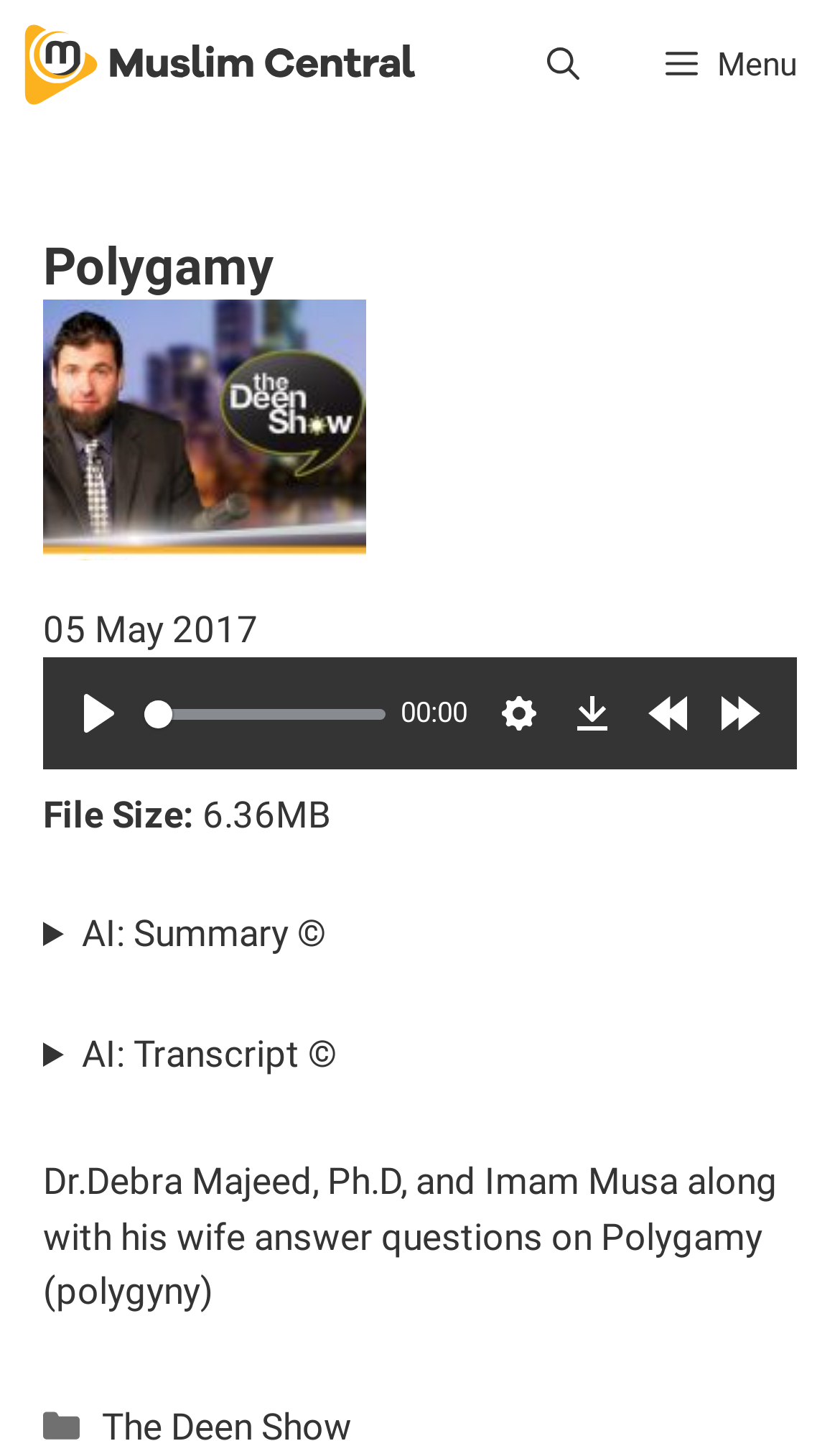Explain the webpage's layout and main content in detail.

This webpage is about an audio lecture on the topic of polygamy, specifically polygyny, featuring Dr. Debra Majeed, Ph.D, and Imam Musa along with his wife. 

At the top of the page, there is a navigation bar with a link to "Muslim Central" on the left and a "Menu" button on the right. 

Below the navigation bar, there is a header section with a heading "Polygamy" and an image of "The Deen Show" on the left. On the right side of the header, there is a time stamp "05 May 2017". 

Under the header, there is a media player with a "Play" button, a seek slider, and a timer showing the current time. There are also buttons for "Settings", "Download", "Rewind 10s", and "Forward 10s". 

Below the media player, there is a section with text "File Size: 6.36MB". 

Further down, there are two expandable sections, one with a summary and another with a transcript, both marked with a disclosure triangle. 

At the bottom of the page, there is a paragraph of text describing the audio lecture, followed by a "Categories" label.